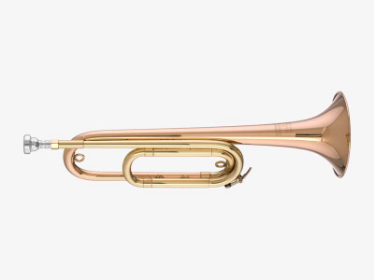Respond to the question below with a single word or phrase:
What organization is the M2003 Field Trumpet developed in partnership with?

Bugles Across America